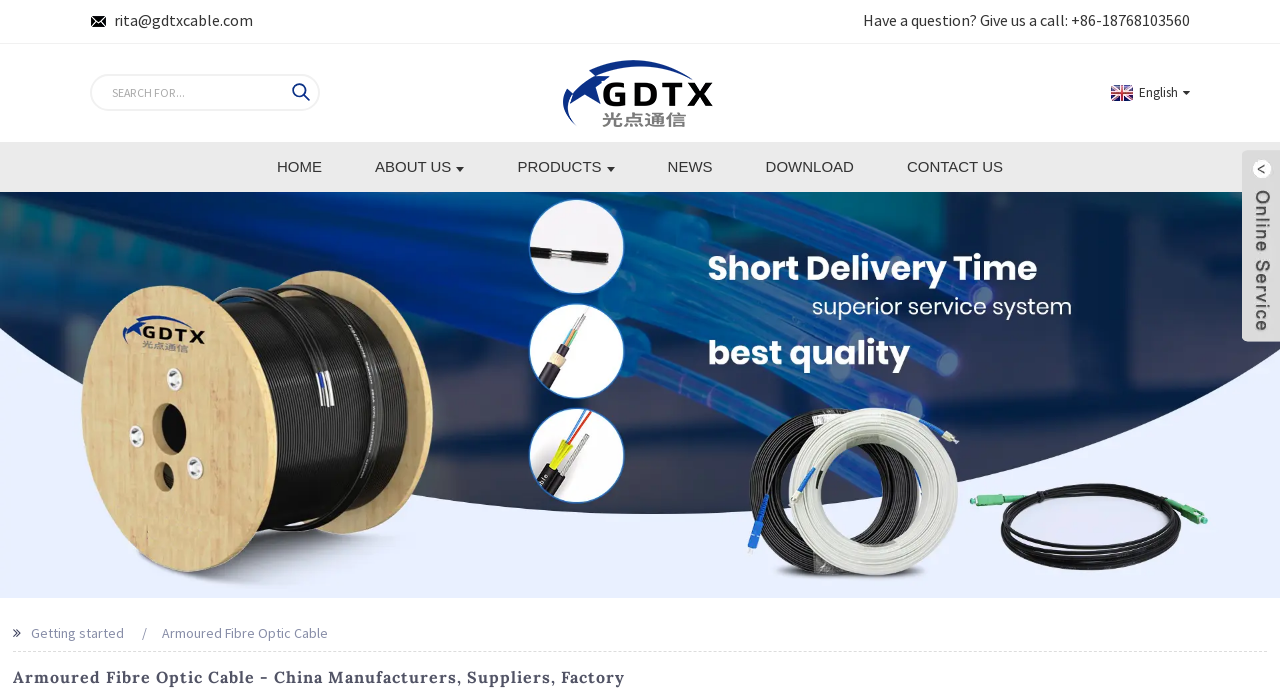Indicate the bounding box coordinates of the clickable region to achieve the following instruction: "Change language."

[0.864, 0.12, 0.93, 0.144]